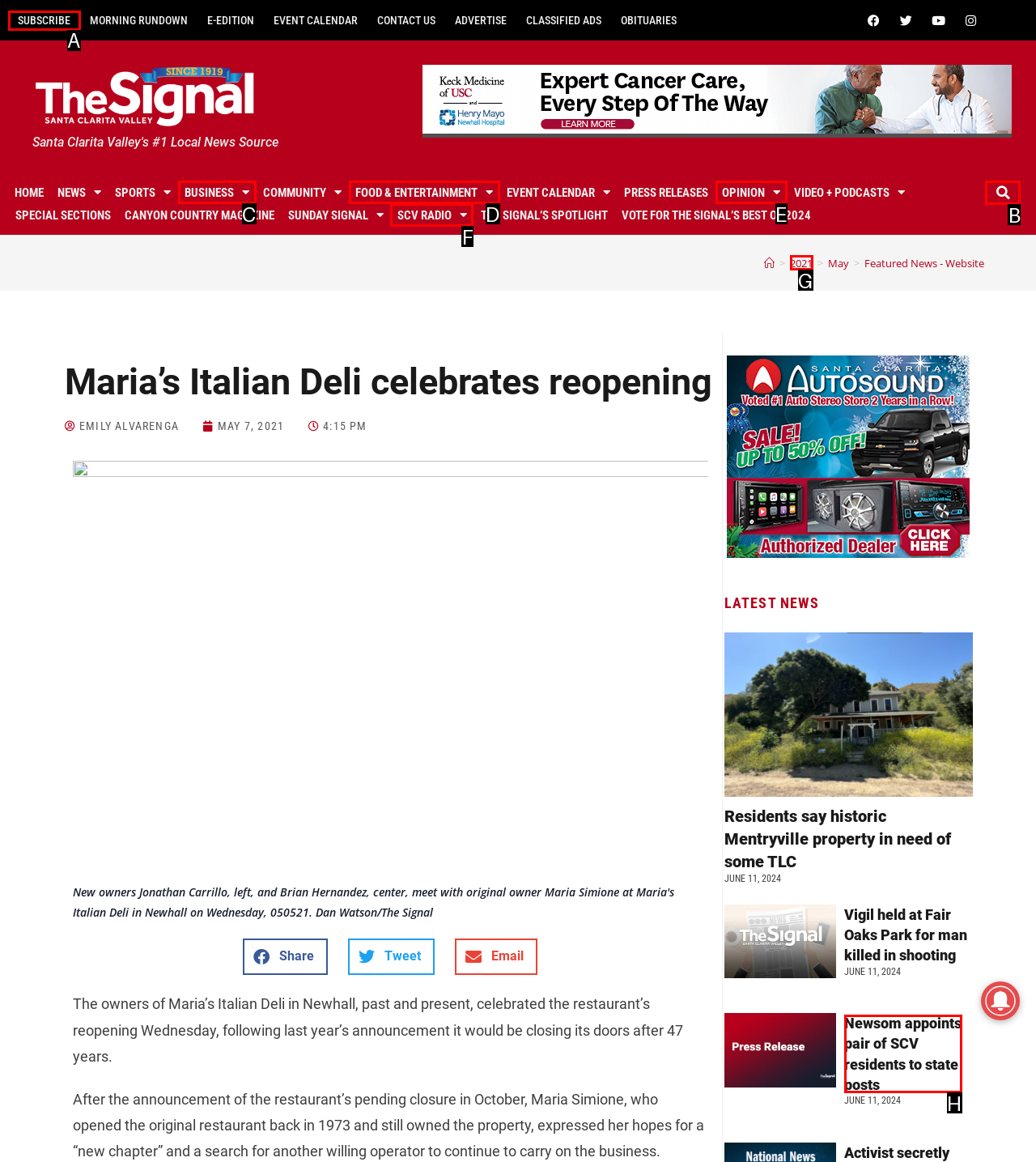Pick the option that should be clicked to perform the following task: Search for something
Answer with the letter of the selected option from the available choices.

B